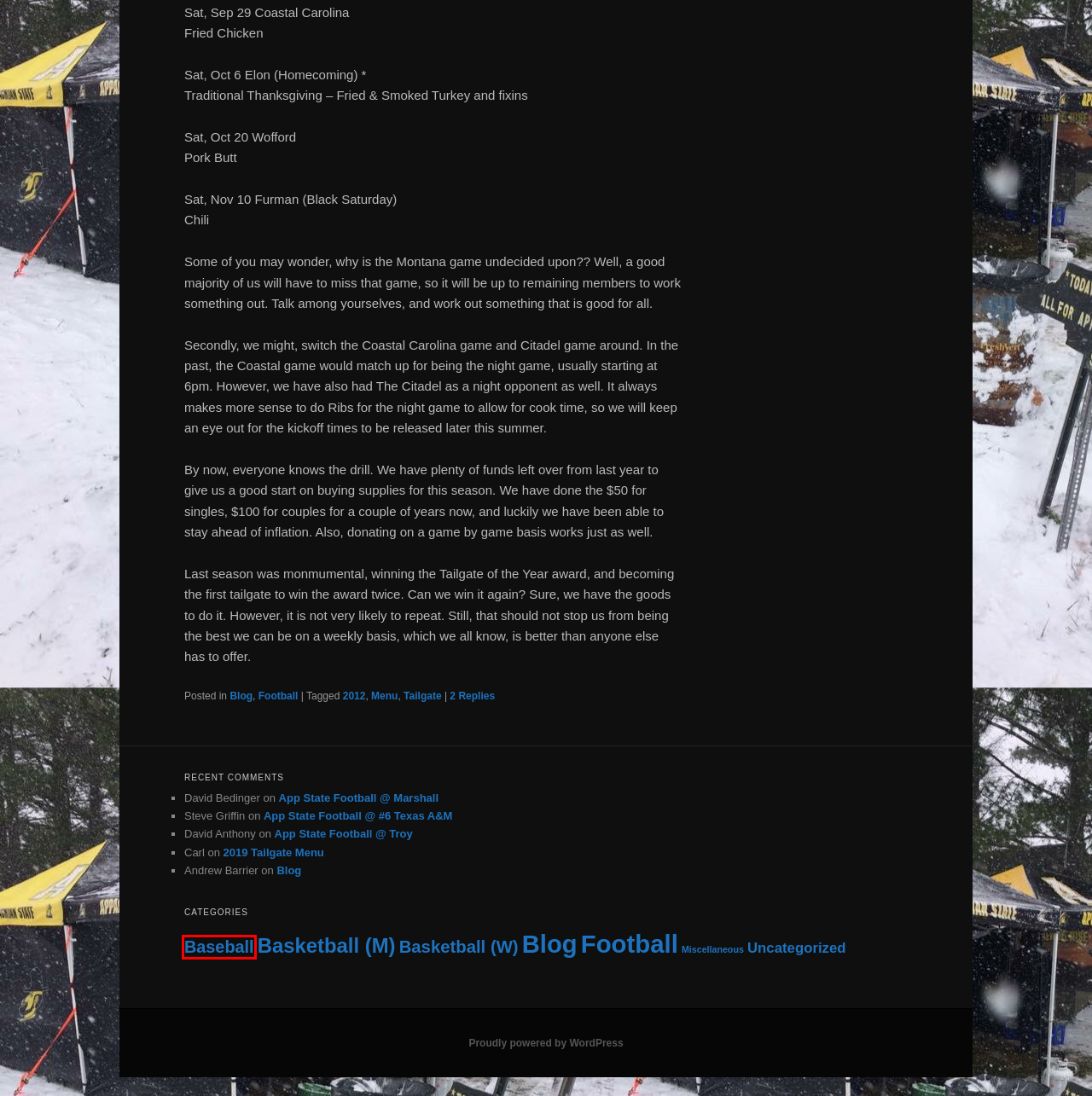Look at the screenshot of the webpage and find the element within the red bounding box. Choose the webpage description that best fits the new webpage that will appear after clicking the element. Here are the candidates:
A. Baseball | Big C's Tailgate
B. Miscellaneous | Big C's Tailgate
C. App State Football @ Marshall | Big C's Tailgate
D. Uncategorized | Big C's Tailgate
E. App State Football @ Troy | Big C's Tailgate
F. Blog Tool, Publishing Platform, and CMS – WordPress.org
G. 2019 Tailgate Menu | Big C's Tailgate
H. Basketball (W) | Big C's Tailgate

A